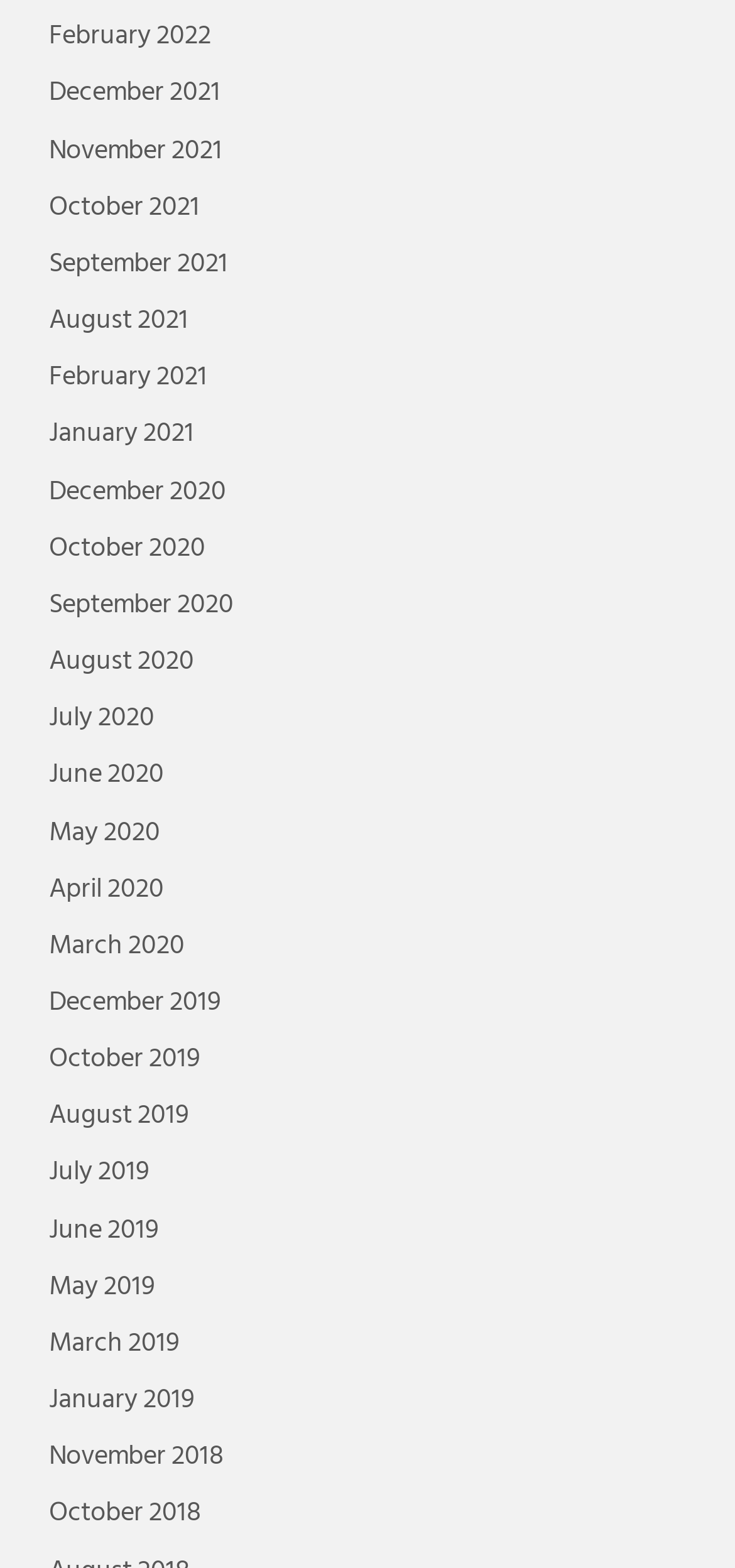Please provide the bounding box coordinates for the element that needs to be clicked to perform the instruction: "access October 2021". The coordinates must consist of four float numbers between 0 and 1, formatted as [left, top, right, bottom].

[0.066, 0.119, 0.272, 0.146]